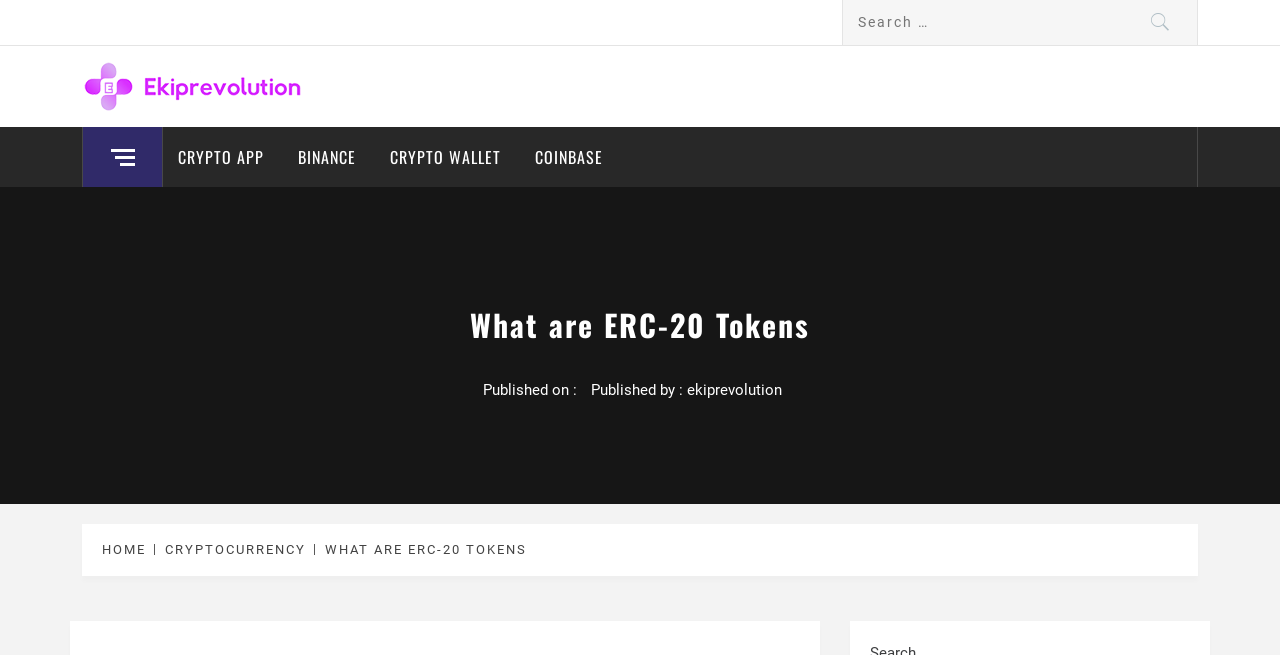Show me the bounding box coordinates of the clickable region to achieve the task as per the instruction: "Search for something".

[0.659, 0.0, 0.935, 0.069]